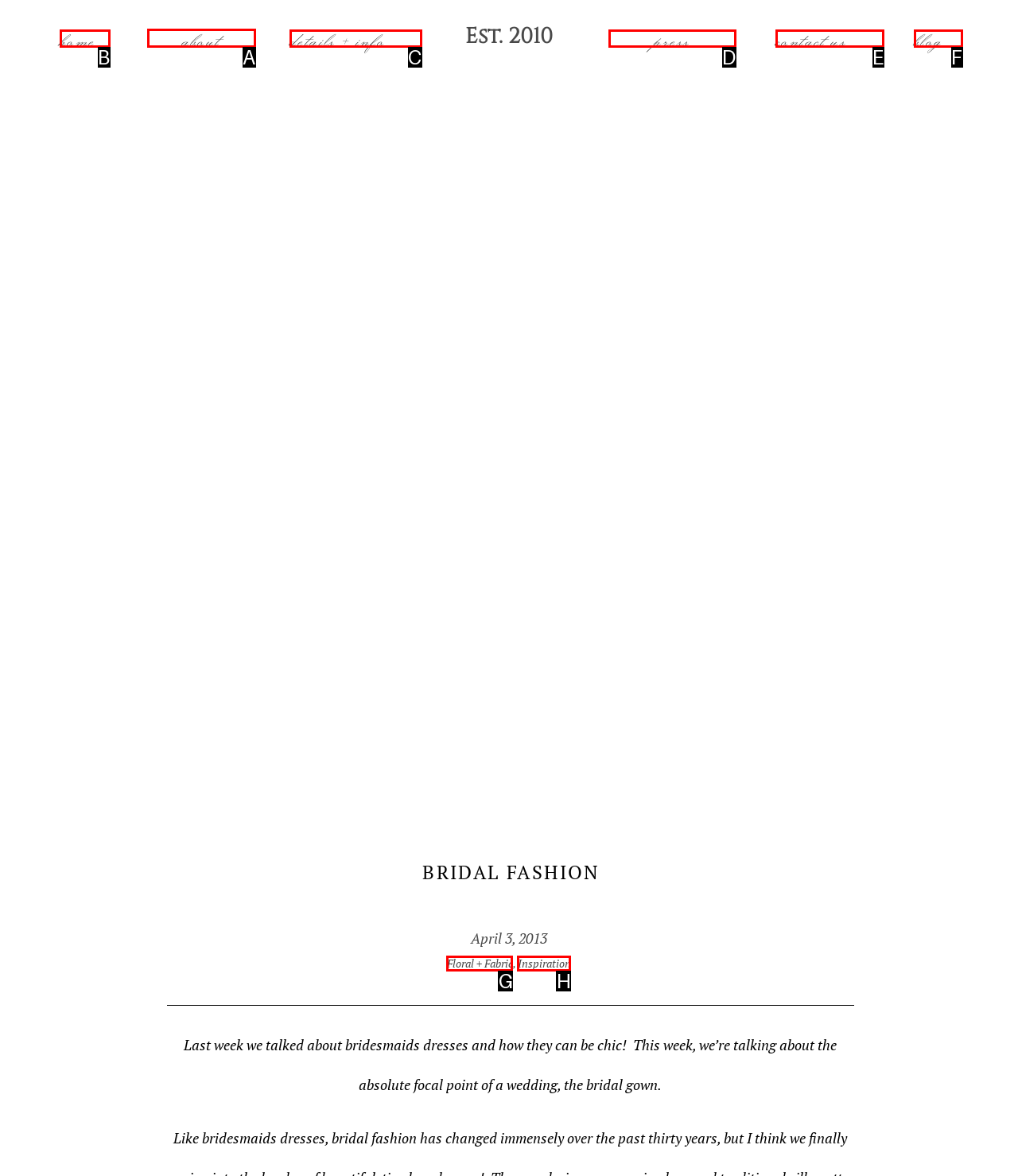For the instruction: read about the company, which HTML element should be clicked?
Respond with the letter of the appropriate option from the choices given.

A